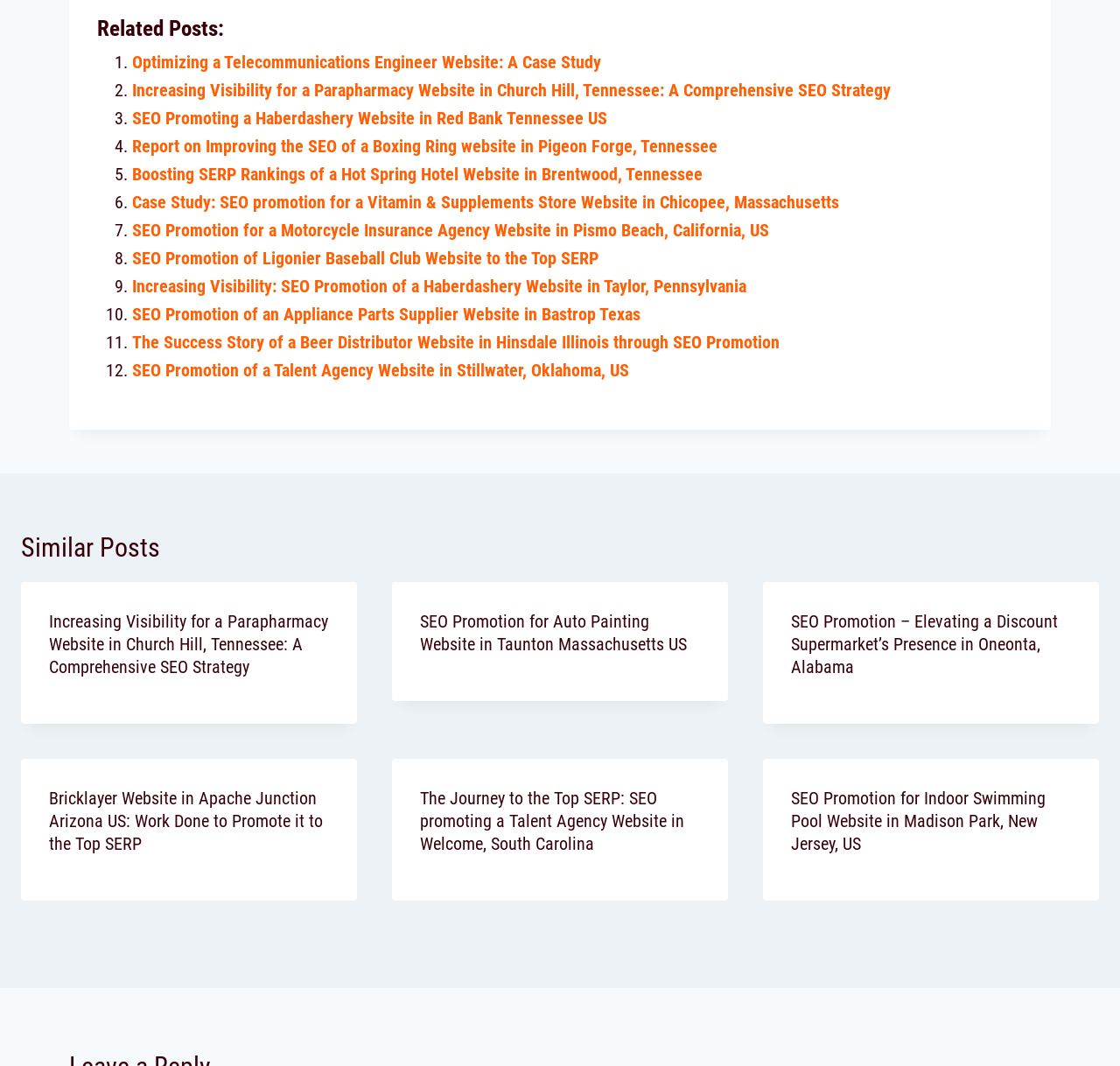Refer to the image and provide a thorough answer to this question:
What is the topic of the first similar post?

The first similar post is titled 'Increasing Visibility for a Parapharmacy Website in Church Hill, Tennessee: A Comprehensive SEO Strategy', which suggests that the post is about the SEO efforts made for a parapharmacy website.